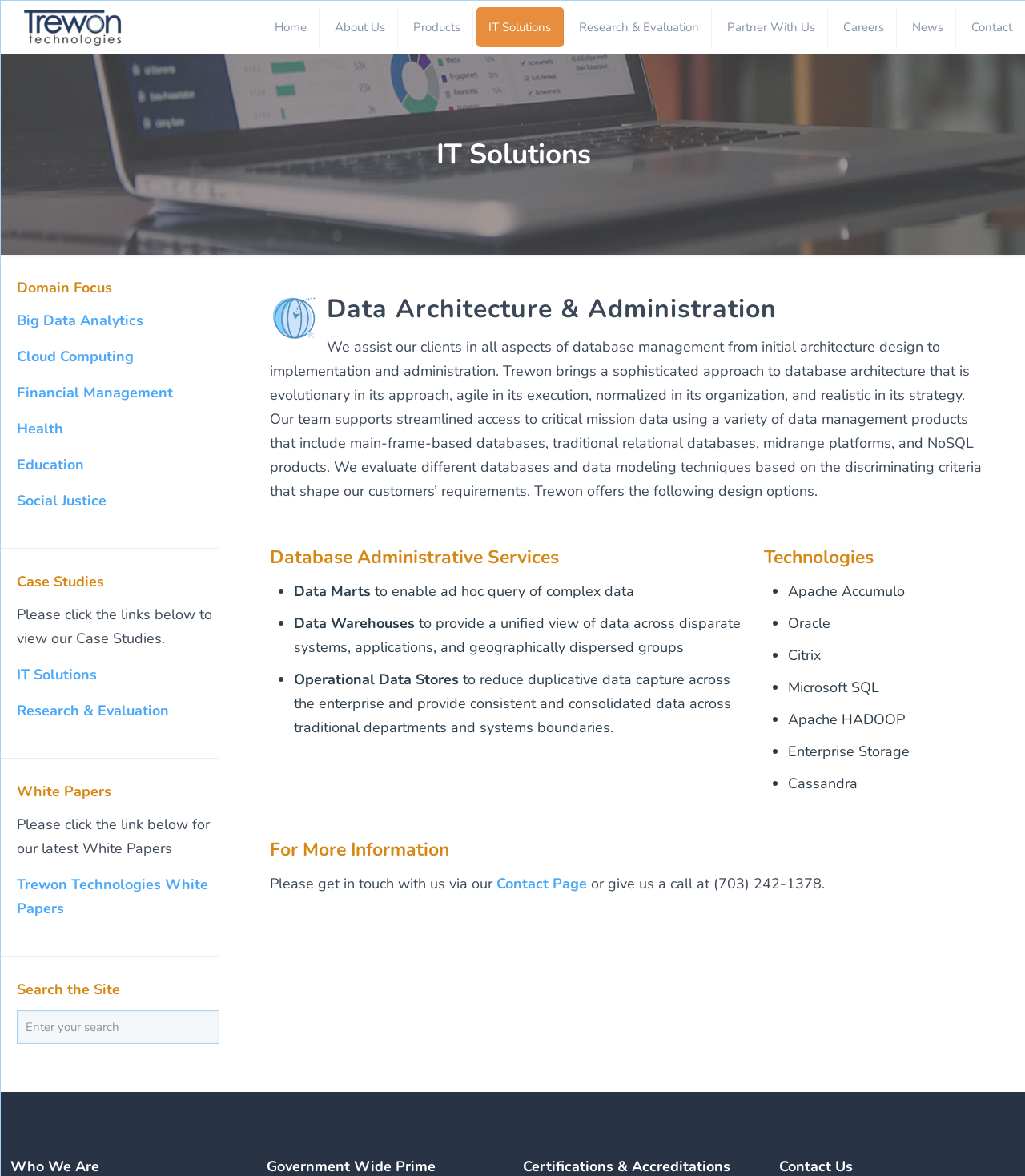What is the purpose of the 'Search the Site' feature?
Using the image as a reference, answer with just one word or a short phrase.

To search the website